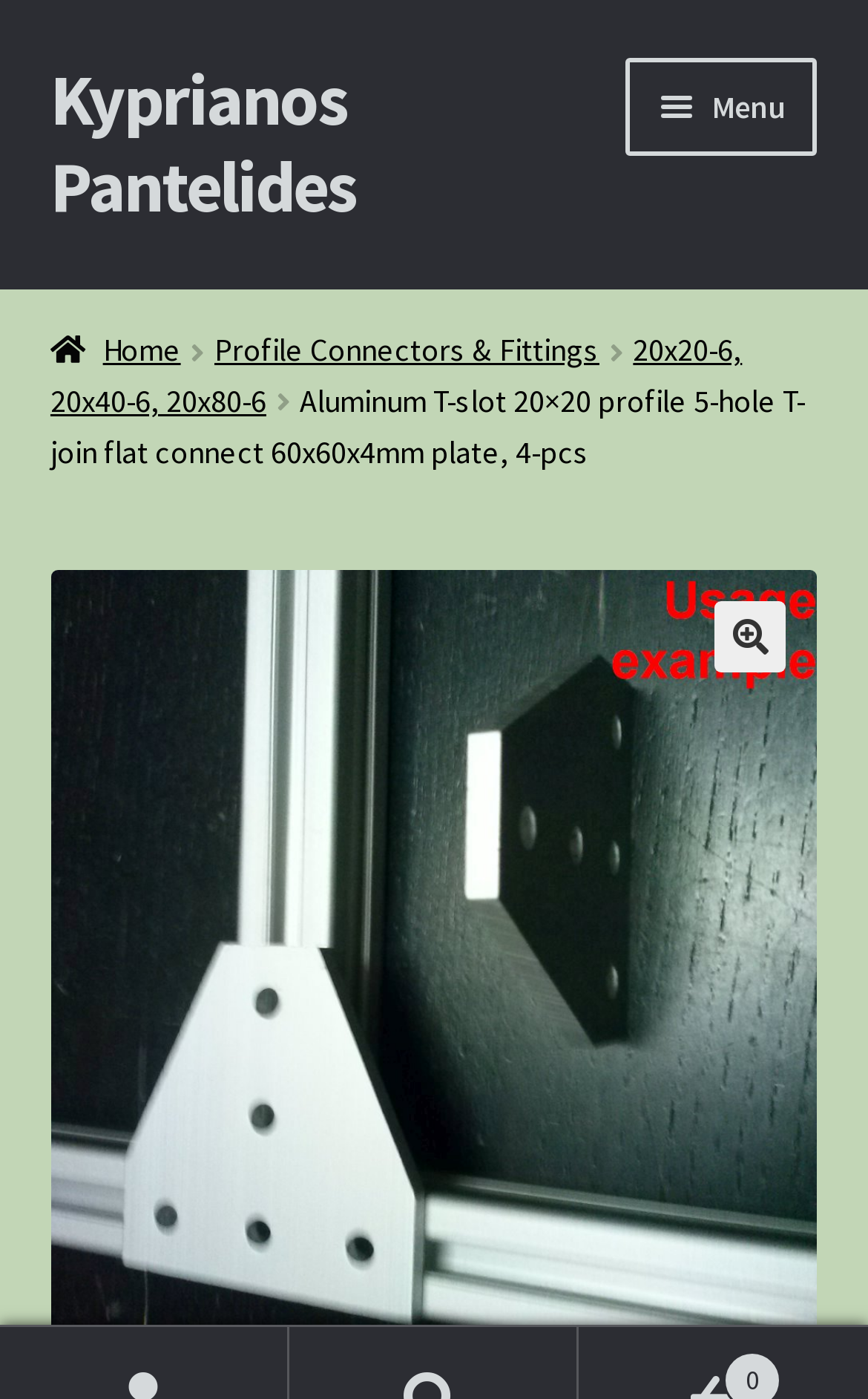Provide a thorough summary of the webpage.

The webpage appears to be a product page for an aluminum T-slot profile connector. At the top left, there are two "Skip to" links, one for navigation and one for content. Next to these links is a link to the website owner's name, Kyprianos Pantelides. 

To the right of these elements is the primary navigation menu, which contains a menu button and several links, including Home, Shop, Cart, Checkout, and About. The menu button is located at the top right corner of the page.

Below the primary navigation menu is a breadcrumbs navigation section, which displays the product's category hierarchy. This section contains links to the Home page, Profile Connectors & Fittings, and 20x20-6, 20x40-6, 20x80-6.

Under the breadcrumbs navigation section is the product title, "Aluminum T-slot 20×20 profile 5-hole T-join flat connect 60x60x4mm plate, 4-pcs", which is displayed prominently. 

To the right of the product title is a star rating icon, and below it is a large product image that takes up most of the page's width.